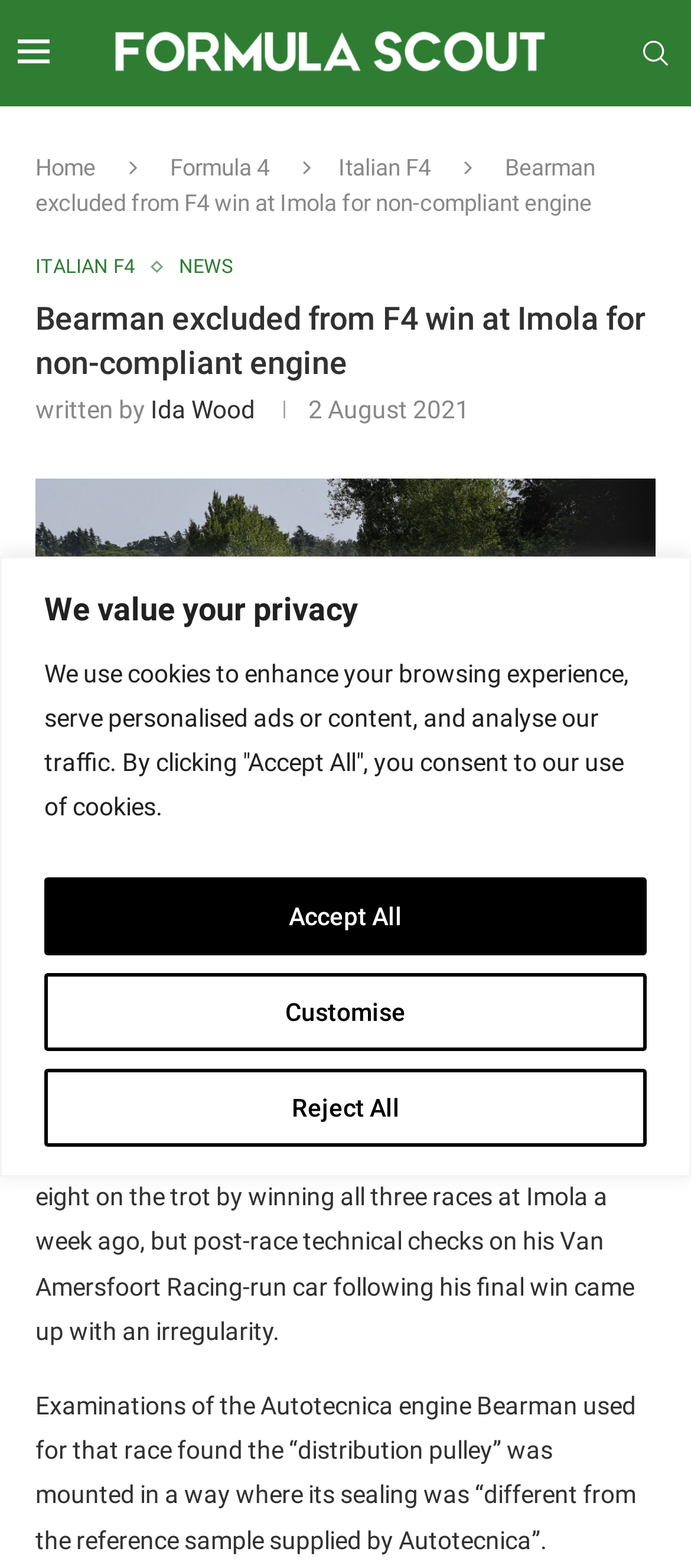Please locate the bounding box coordinates for the element that should be clicked to achieve the following instruction: "go to Formula Scout". Ensure the coordinates are given as four float numbers between 0 and 1, i.e., [left, top, right, bottom].

[0.167, 0.001, 0.789, 0.067]